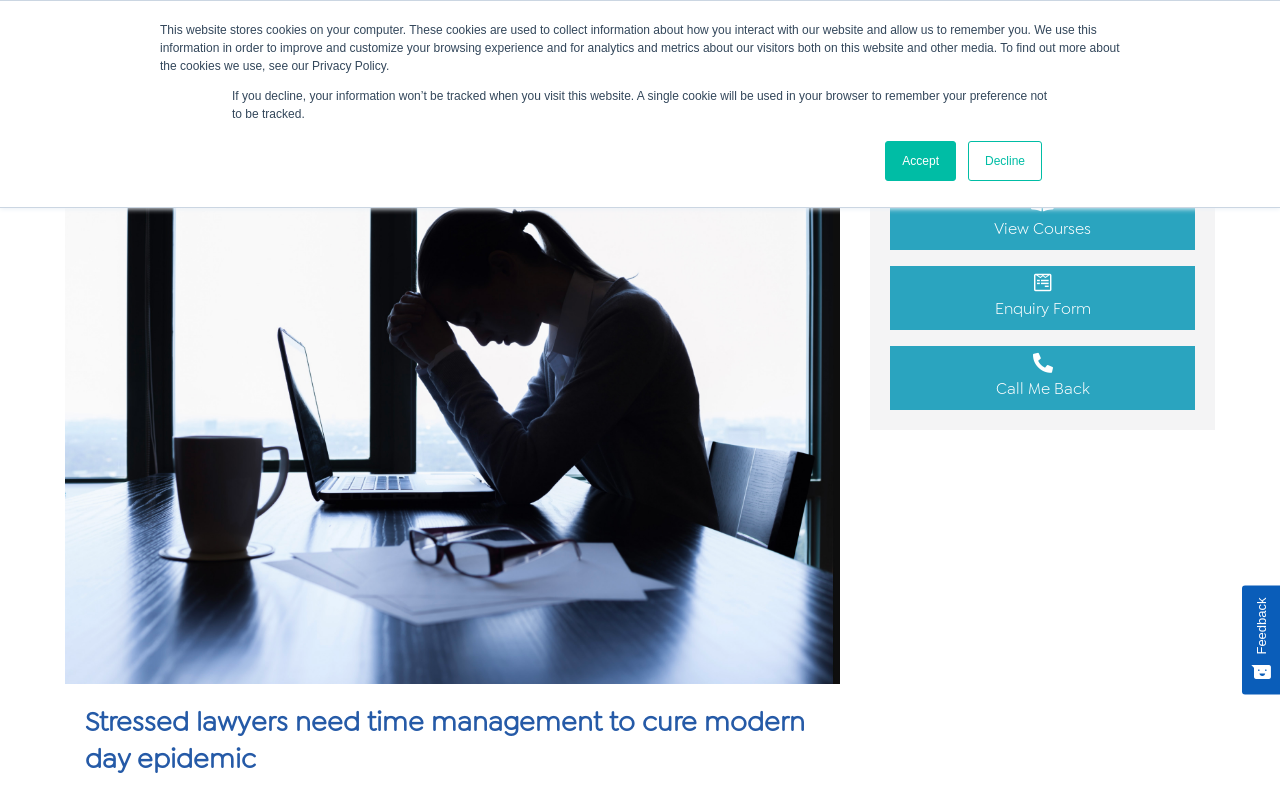What is the text on the button next to the search box?
Look at the image and answer the question using a single word or phrase.

Search